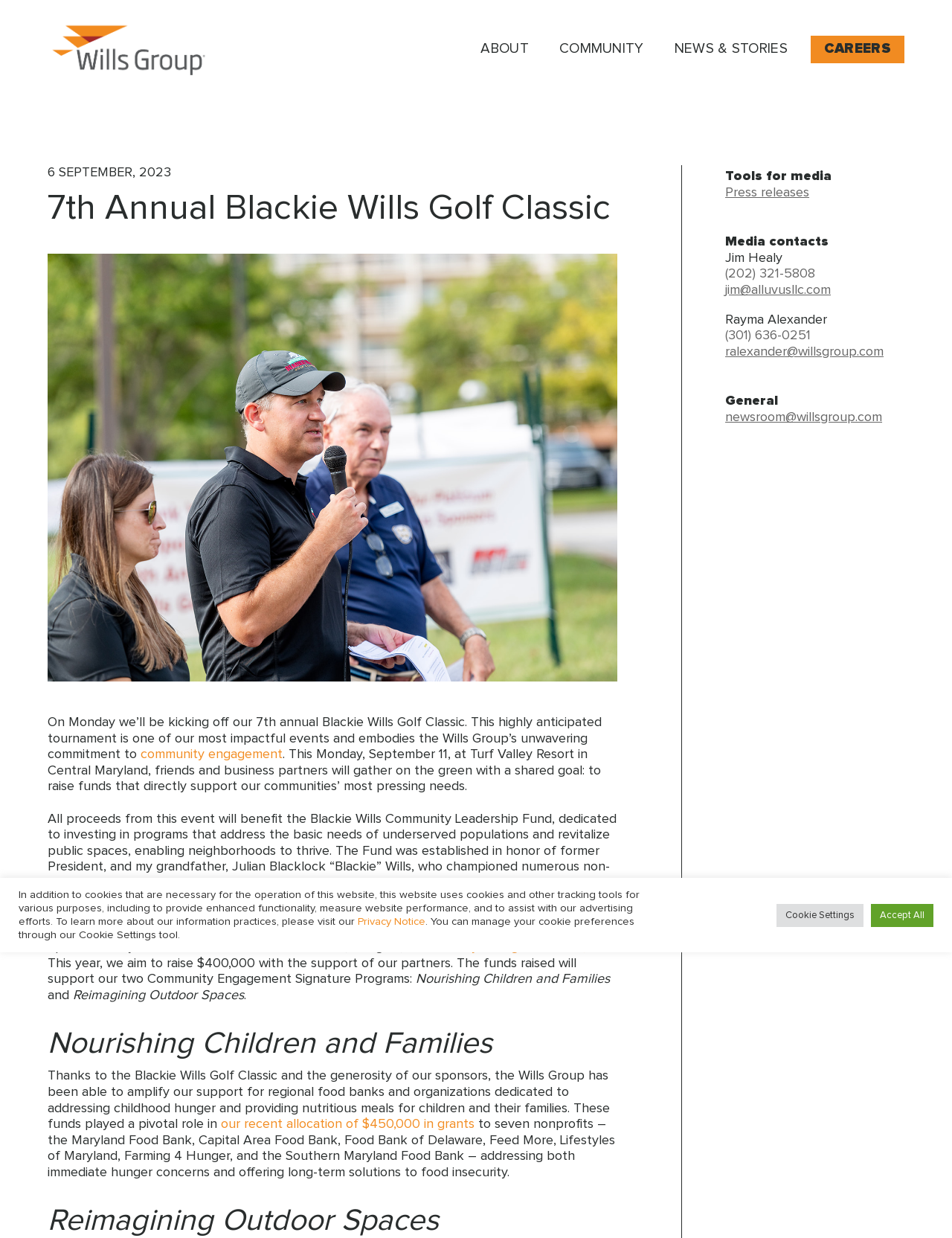How much did the Wills Group raise at the previous year's Golf Classic?
Answer the question with detailed information derived from the image.

The webpage states that the previous year's Golf Classic exceeded its $300,000 goal, successfully raising over $342,000, as mentioned in the paragraph describing the event's history.